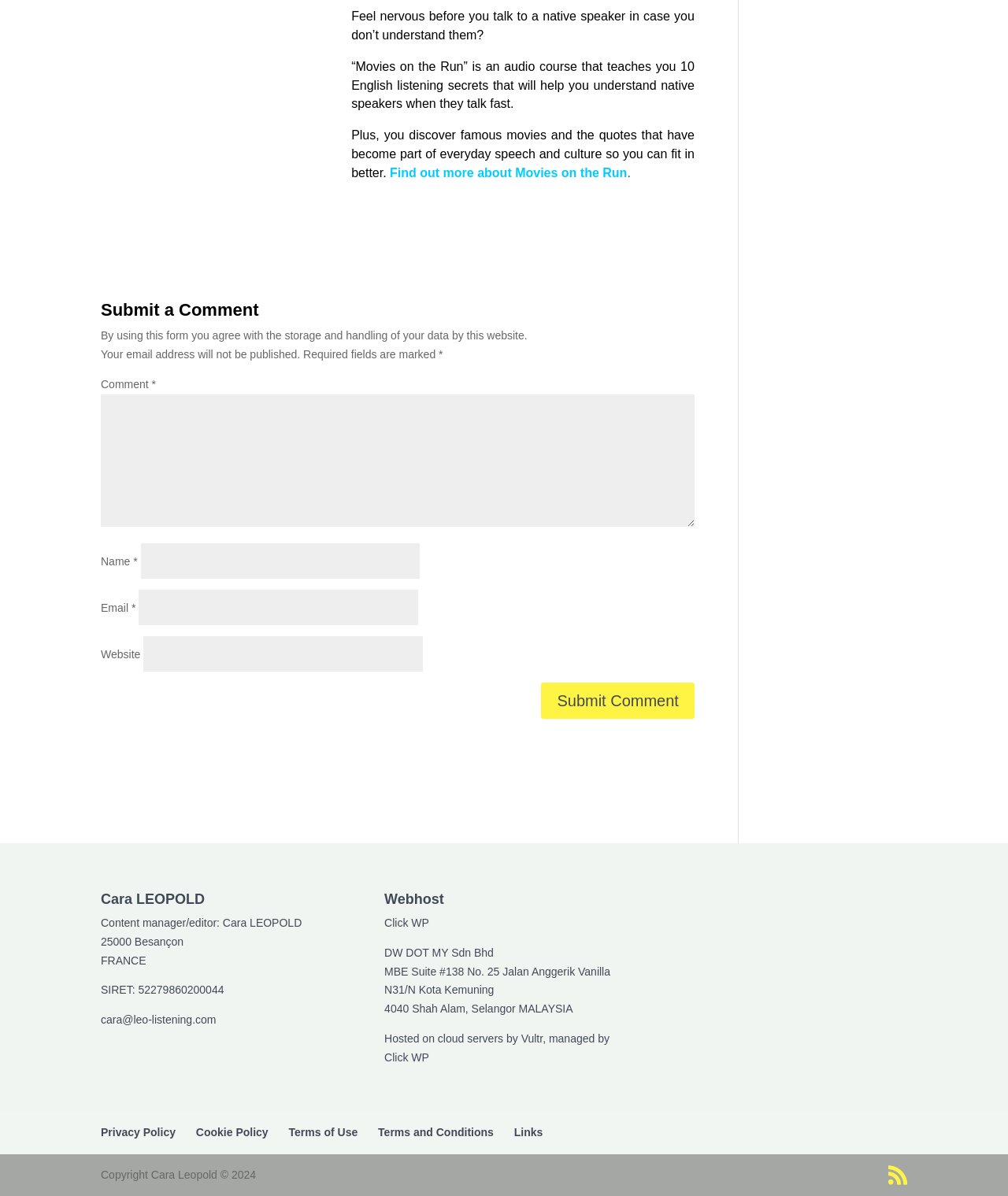What is the name of the content manager/editor?
Using the image as a reference, give a one-word or short phrase answer.

Cara LEOPOLD